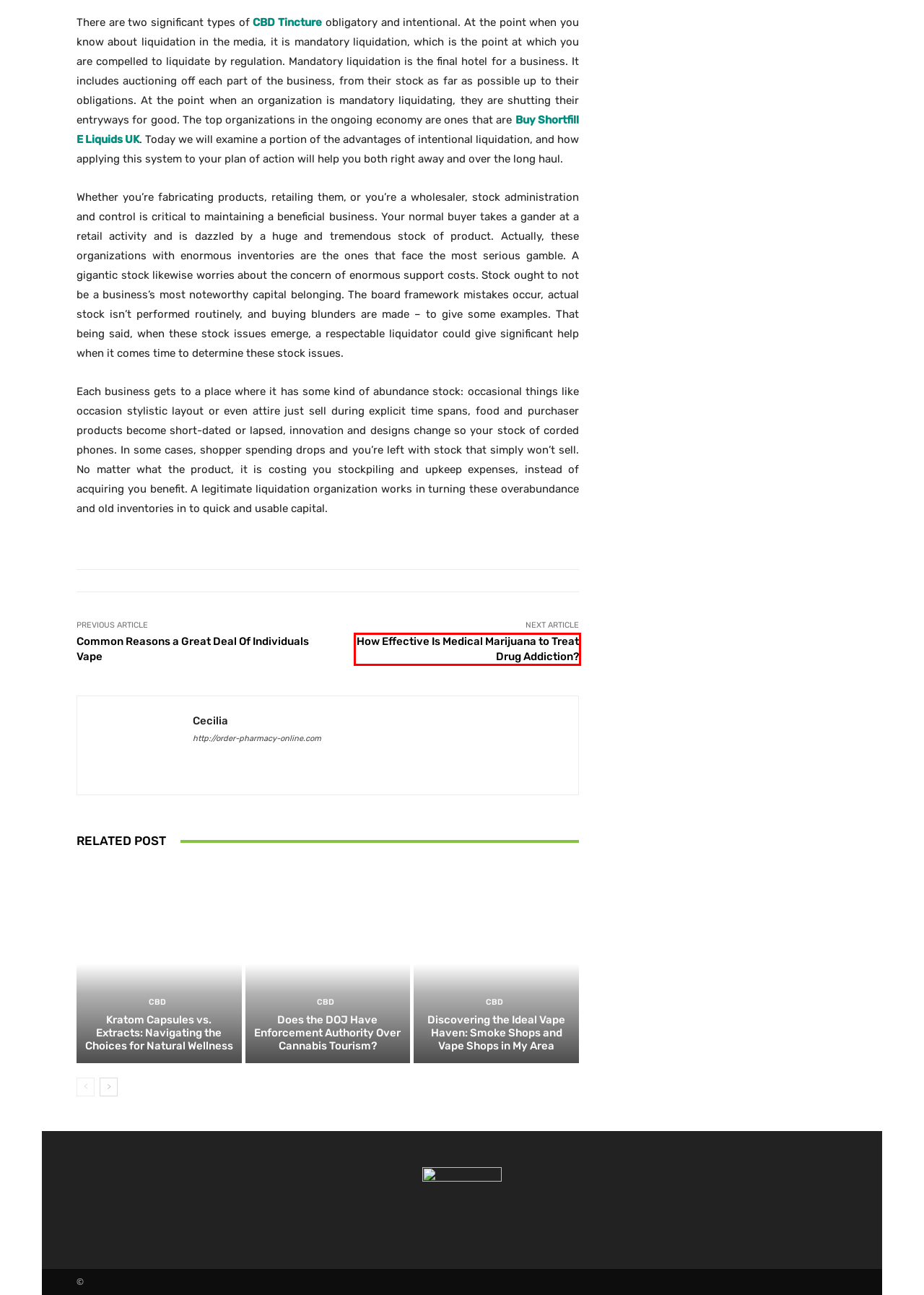You are provided a screenshot of a webpage featuring a red bounding box around a UI element. Choose the webpage description that most accurately represents the new webpage after clicking the element within the red bounding box. Here are the candidates:
A. Discovering the Ideal Vape Haven: Smoke Shops and Vape Shops in My Area
B. Kratom Capsules vs. Extracts: Navigating the Choices for Natural Wellness - order-pharmacy-online
C. WEED | order-pharmacy-online.com
D. Court Rules Medical Cannabis Use Not Protected Under ADA
E. HEMPS | order-pharmacy-online.com
F. Common Reasons a Great Deal Of Individuals Vape
G. How Effective Is Medical Marijuana to Treat Drug Addiction?
H. CBD Overdose Possibility

G